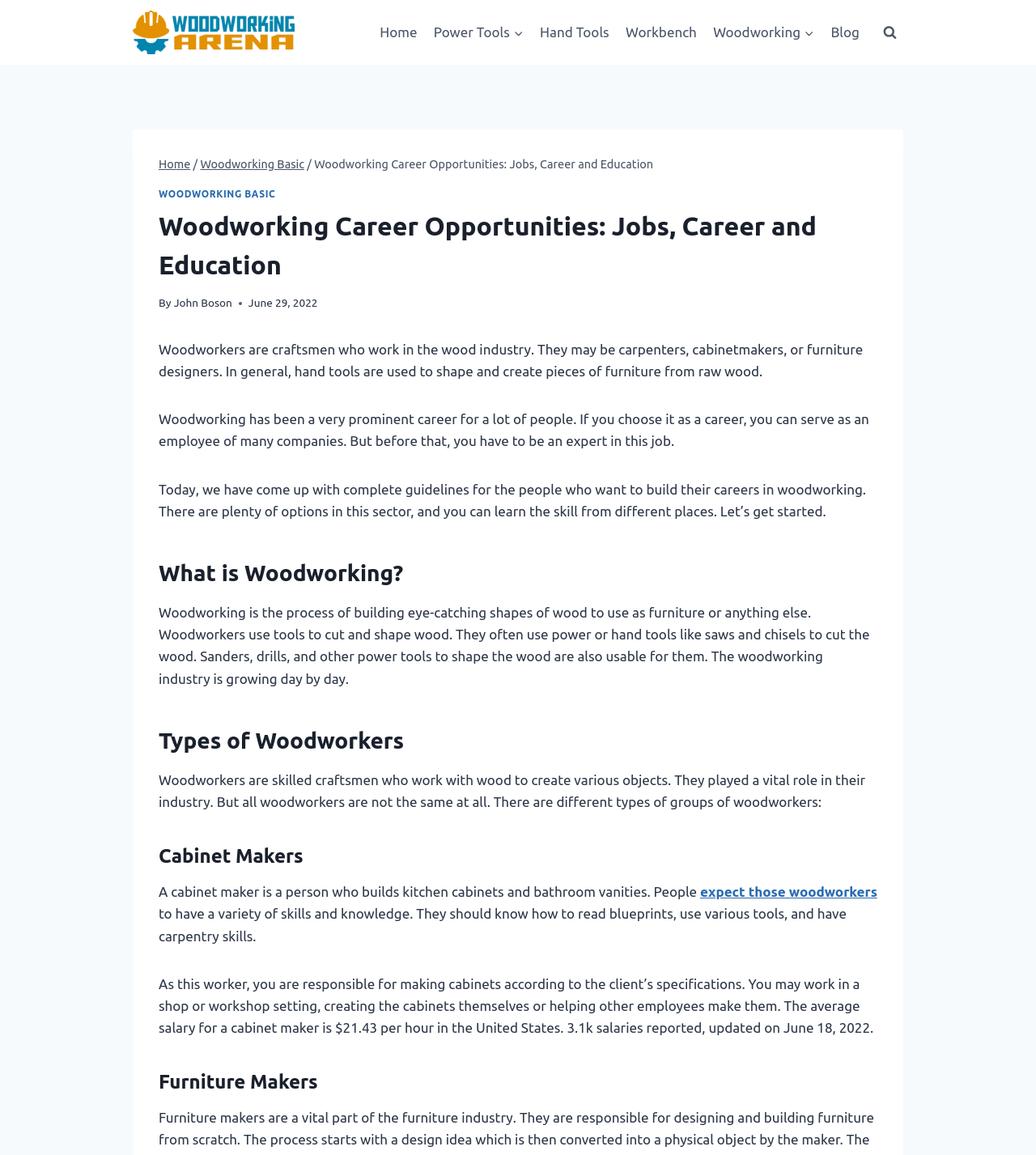Please find the top heading of the webpage and generate its text.

Woodworking Career Opportunities: Jobs, Career and Education